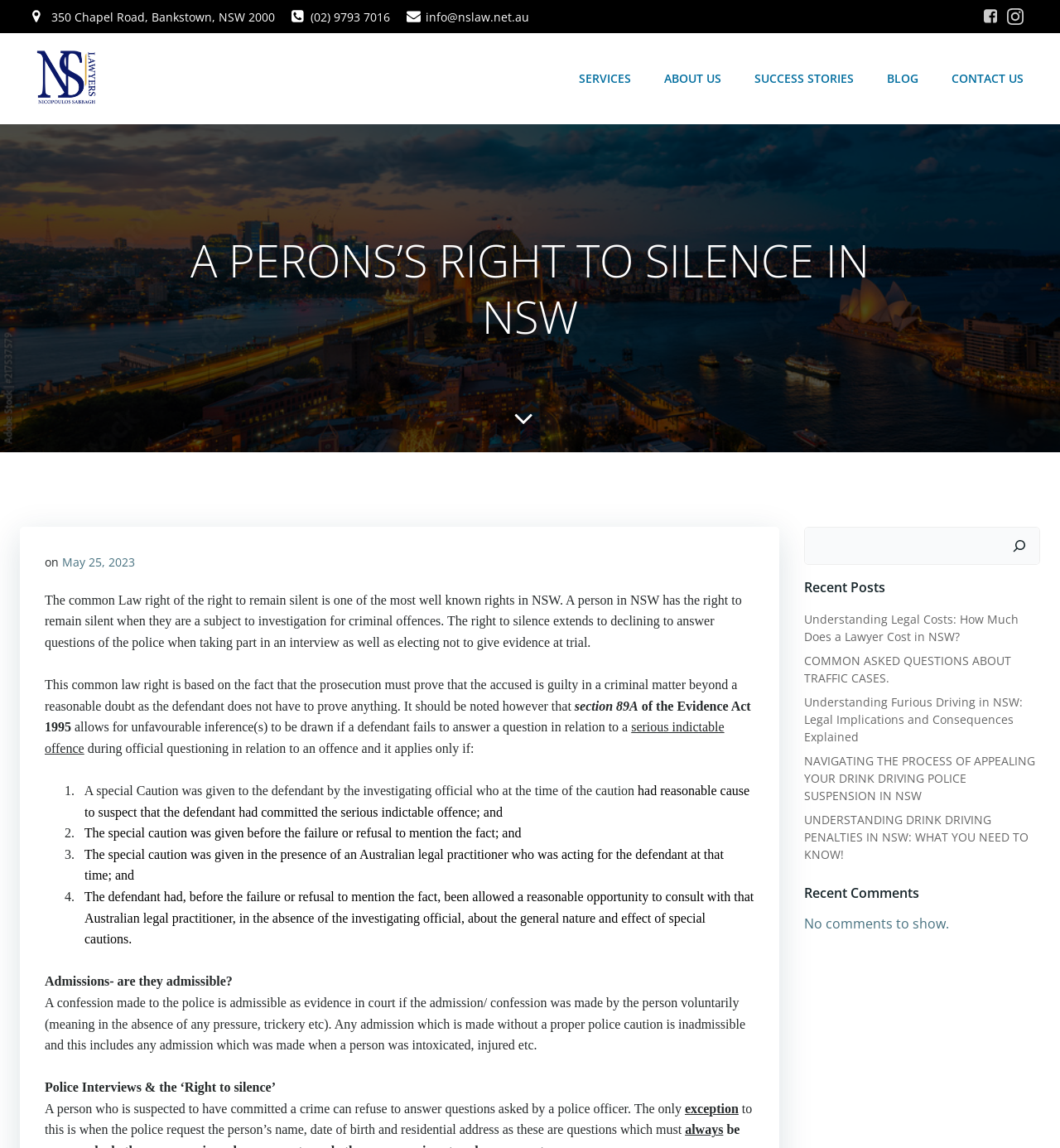Point out the bounding box coordinates of the section to click in order to follow this instruction: "Click the 'SERVICES' link".

[0.546, 0.061, 0.595, 0.076]